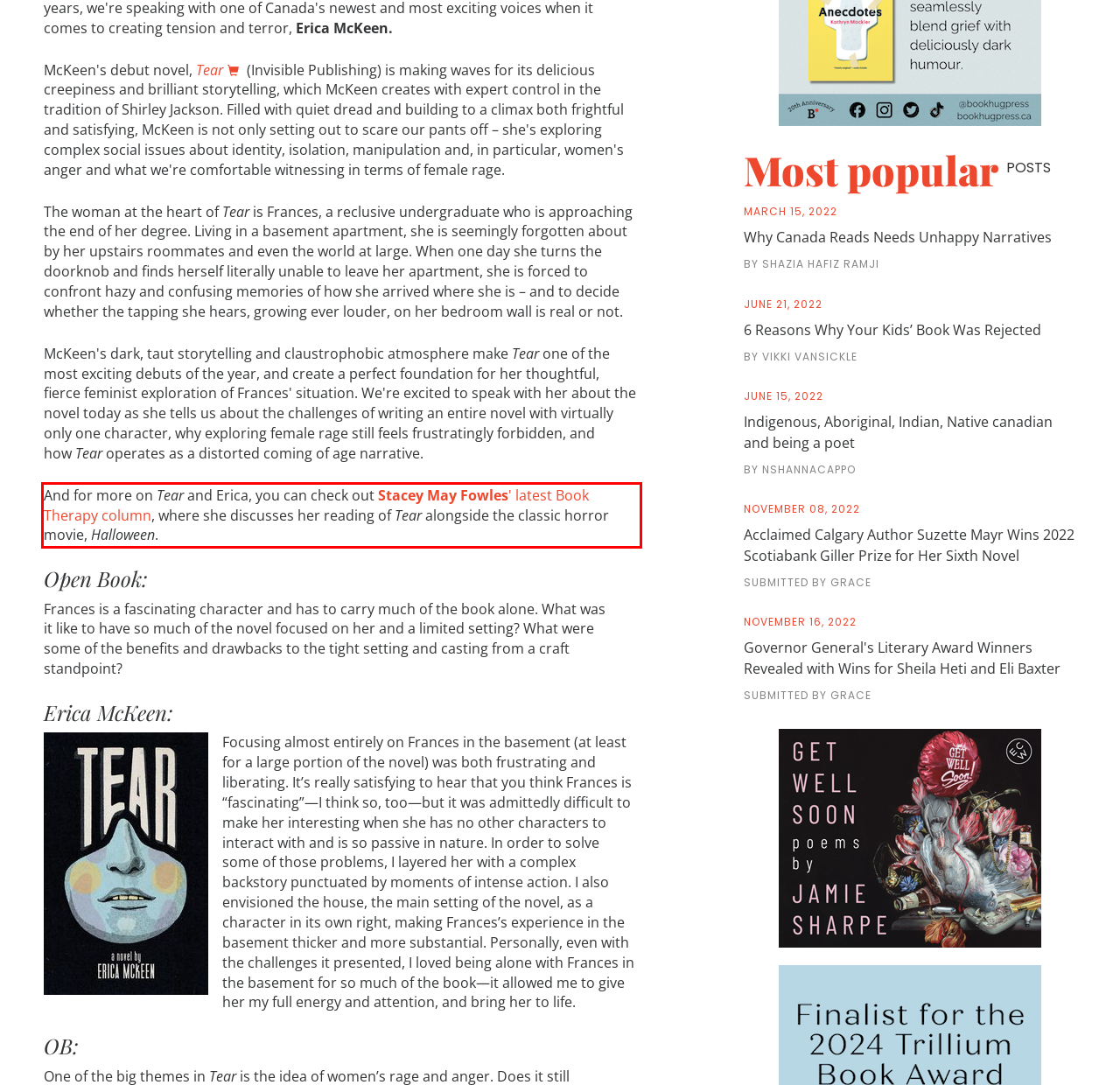Review the webpage screenshot provided, and perform OCR to extract the text from the red bounding box.

And for more on Tear and Erica, you can check out Stacey May Fowles' latest Book Therapy column, where she discusses her reading of Tear alongside the classic horror movie, Halloween.